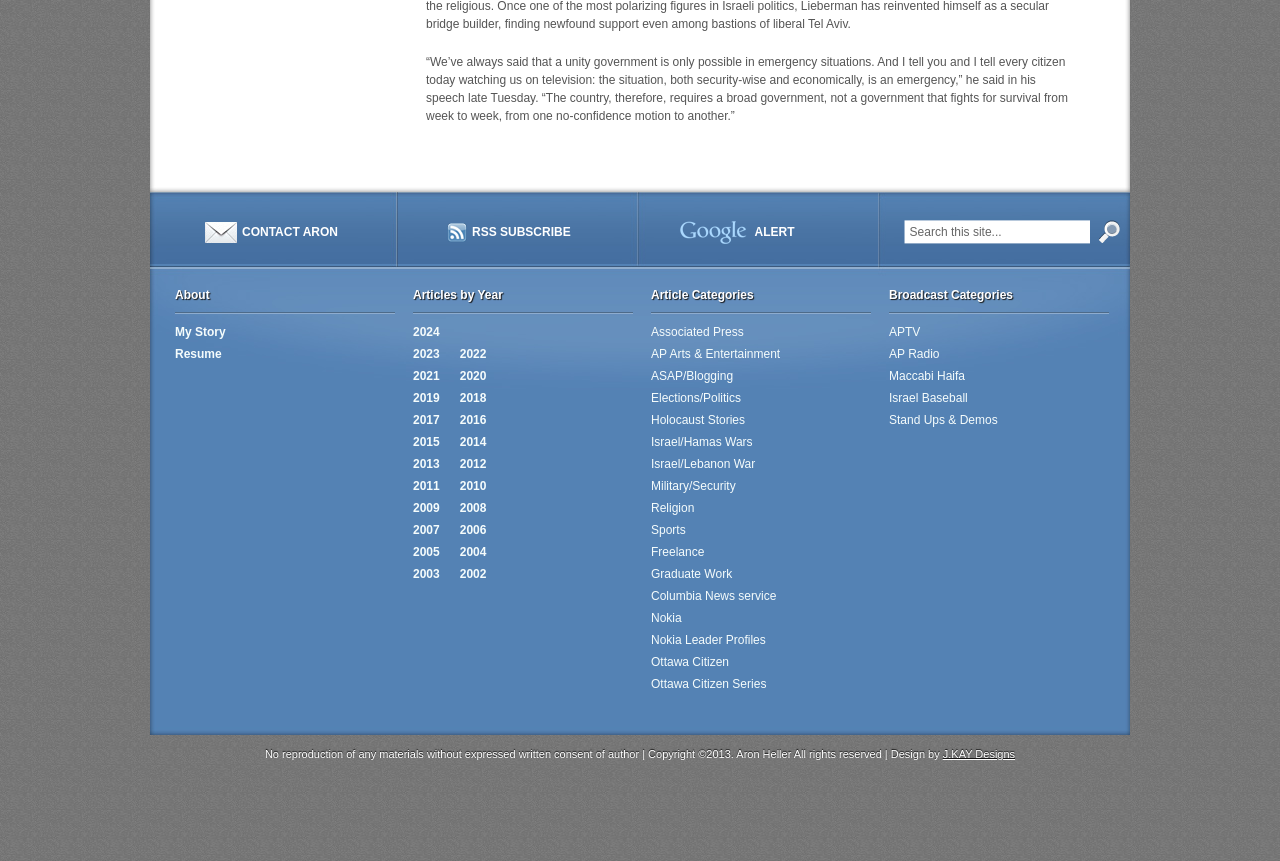Find the bounding box coordinates of the element I should click to carry out the following instruction: "contact Aron via email".

[0.16, 0.256, 0.264, 0.283]